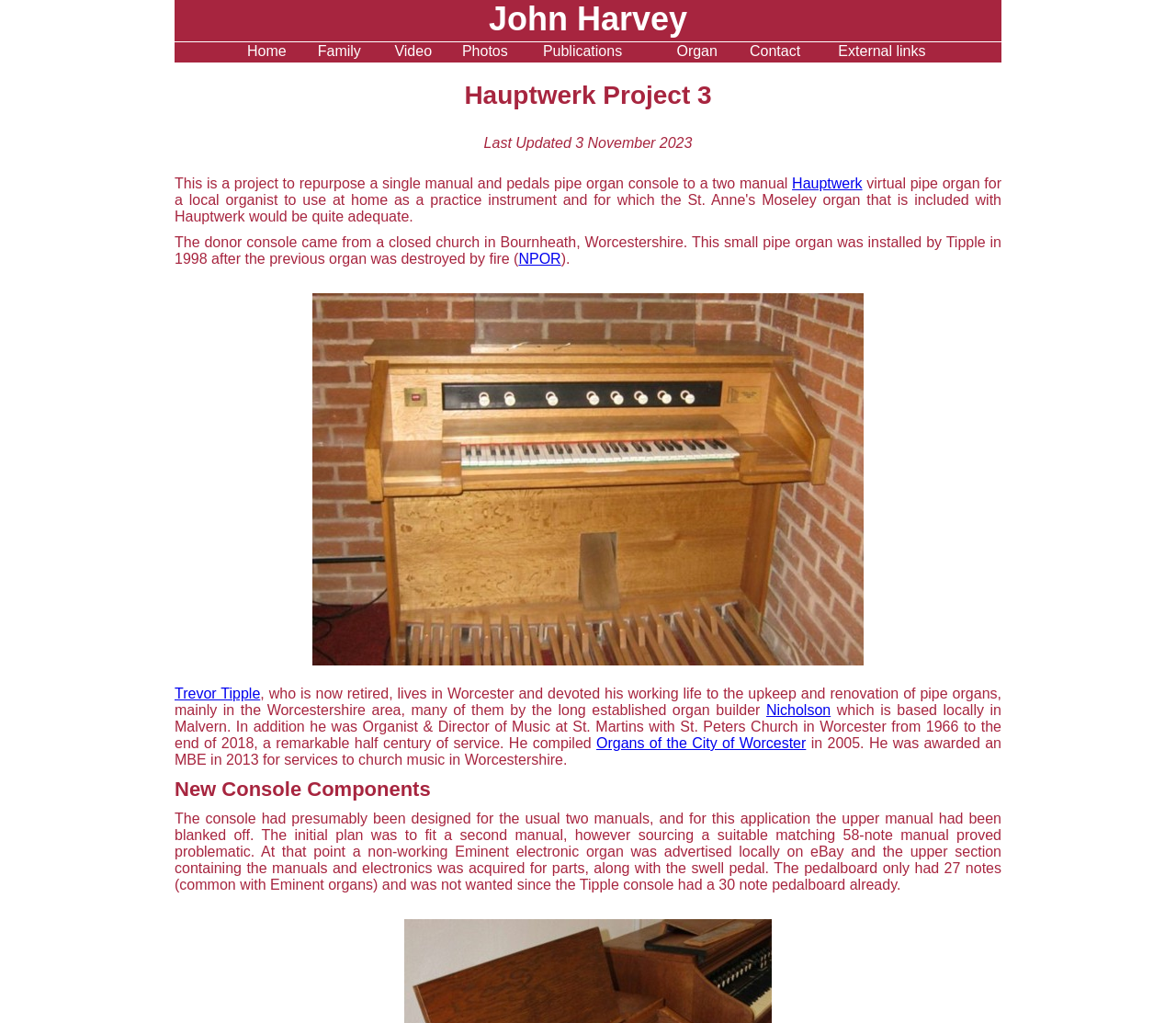Detail the webpage's structure and highlights in your description.

The webpage is about John Harvey, and it appears to be a personal website or a project page. At the top, there is a navigation menu with links to different sections, including "Home", "Family", "Video", "Photos", "Publications", "Organ", "Contact", and "External links". These links are evenly spaced and take up the entire width of the page.

Below the navigation menu, there is a title "Hauptwerk Project 3" followed by a subtitle "Last Updated 3 November 2023". This is followed by a brief introduction to the project, which is about repurposing a single manual and pedals pipe organ console to a two-manual console.

The main content of the page is divided into several sections. The first section describes the donor console, which came from a closed church in Bournheath, Worcestershire. There is a link to "NPOR" (National Pipe Organ Register) and a mention of the organ builder "Tipple".

The next section talks about Trevor Tipple, who is now retired and had devoted his working life to the upkeep and renovation of pipe organs. There is a link to "Nicholson", an organ builder based in Malvern. The section also mentions Trevor Tipple's service as Organist & Director of Music at St. Martins with St. Peters Church in Worcester and his compilation of "Organs of the City of Worcester" in 2005.

The final section is about new console components, including the acquisition of a non-working Eminent electronic organ for parts. The section describes the challenges of sourcing a suitable matching 58-note manual and the decision to use the upper section of the Eminent organ.